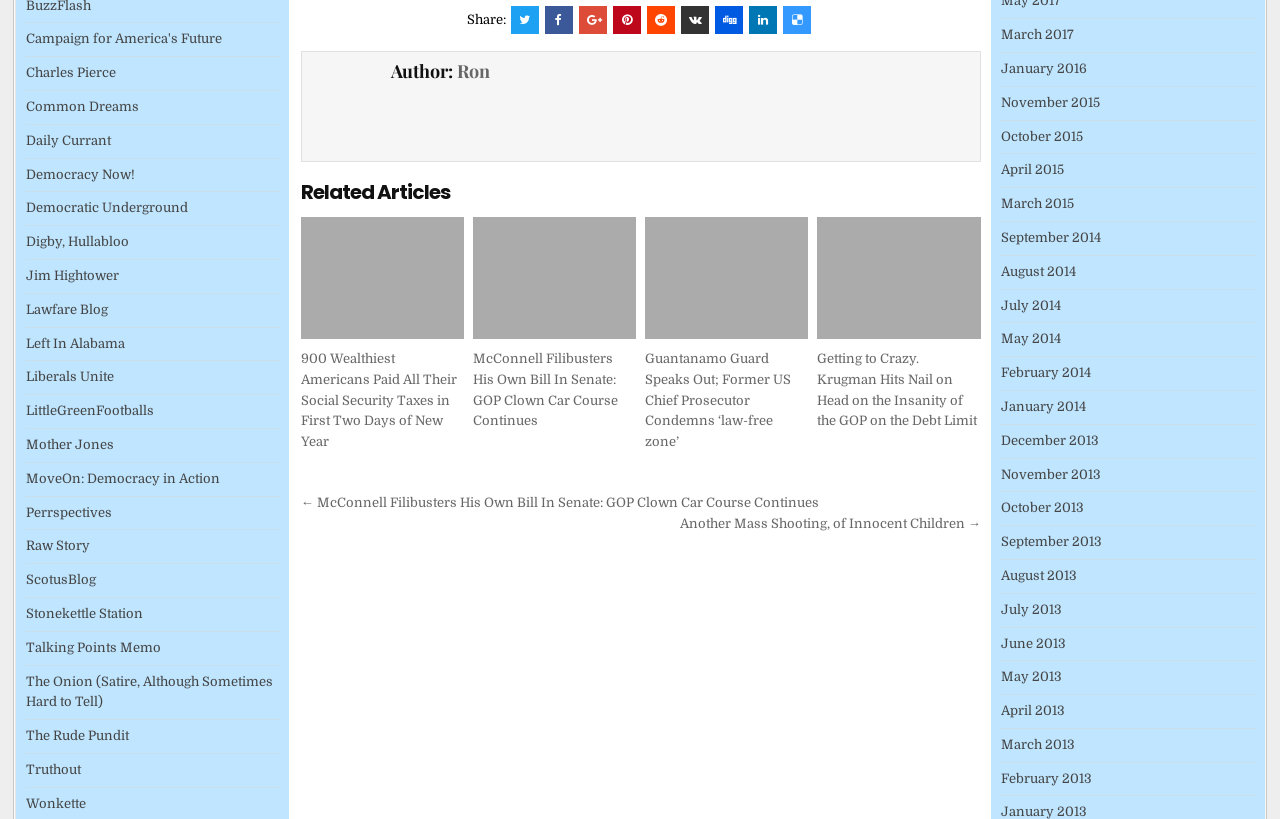Please determine the bounding box coordinates of the element's region to click for the following instruction: "Visit Campaign for America's Future website".

[0.02, 0.038, 0.173, 0.057]